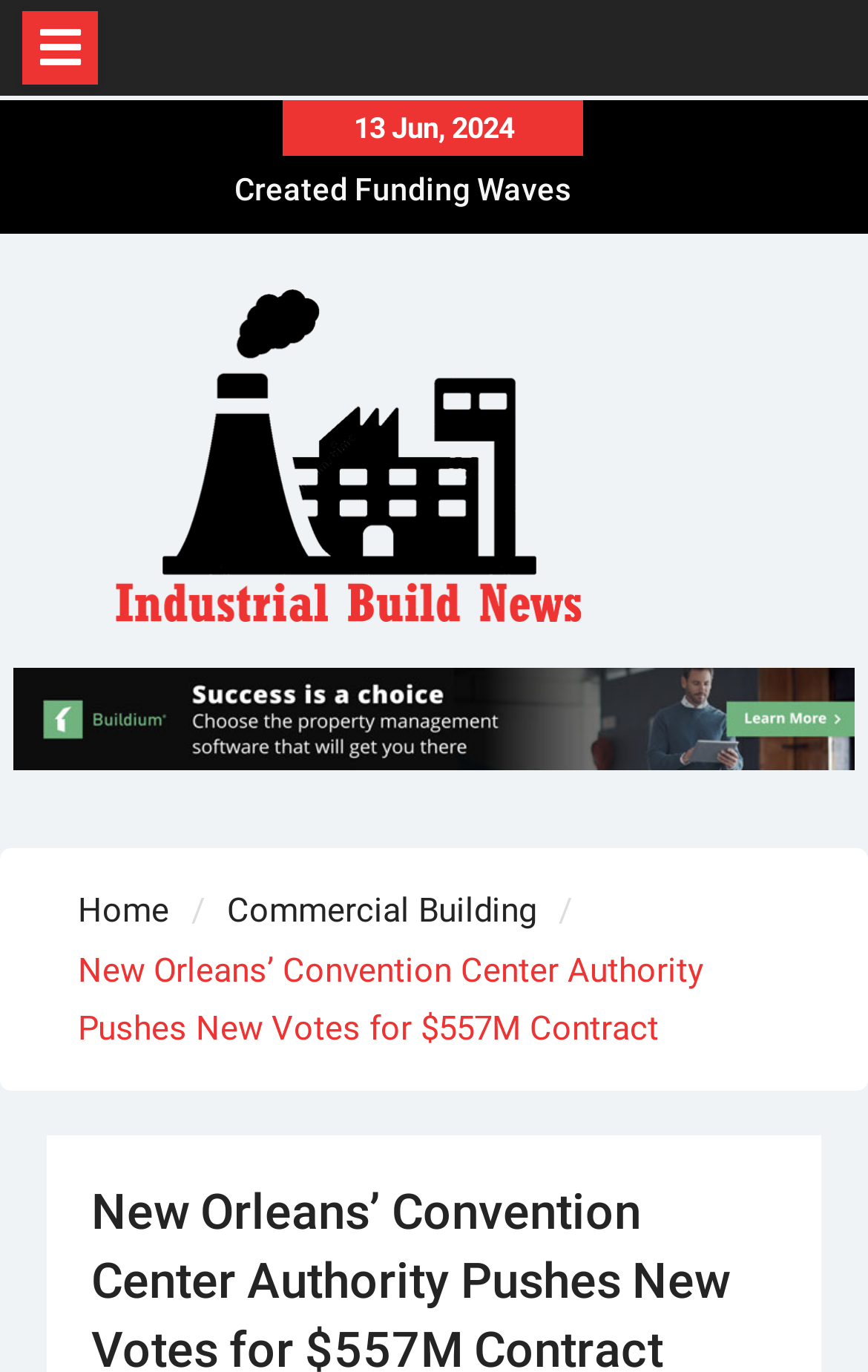Give a concise answer using only one word or phrase for this question:
What is the date of the article?

13 Jun, 2024